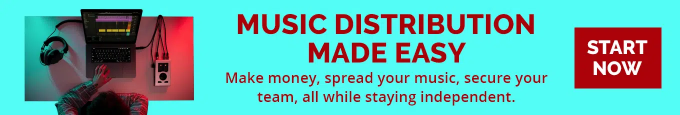Paint a vivid picture with your words by describing the image in detail.

The image features a vibrant promotional banner highlighting the benefits of music distribution. The bold text reads "MUSIC DISTRIBUTION MADE EASY," emphasizing the straightforward approach to managing music releases. Below this, a concise message encourages musicians to "Make money, spread your music, secure your team, all while staying independent." A clear call-to-action button, labeled "START NOW," invites users to take immediate action. The background blends shades of blue and pink, enhancing the visual appeal and drawing attention to the key information, making it an engaging resource for independent artists looking to navigate the music industry effectively.